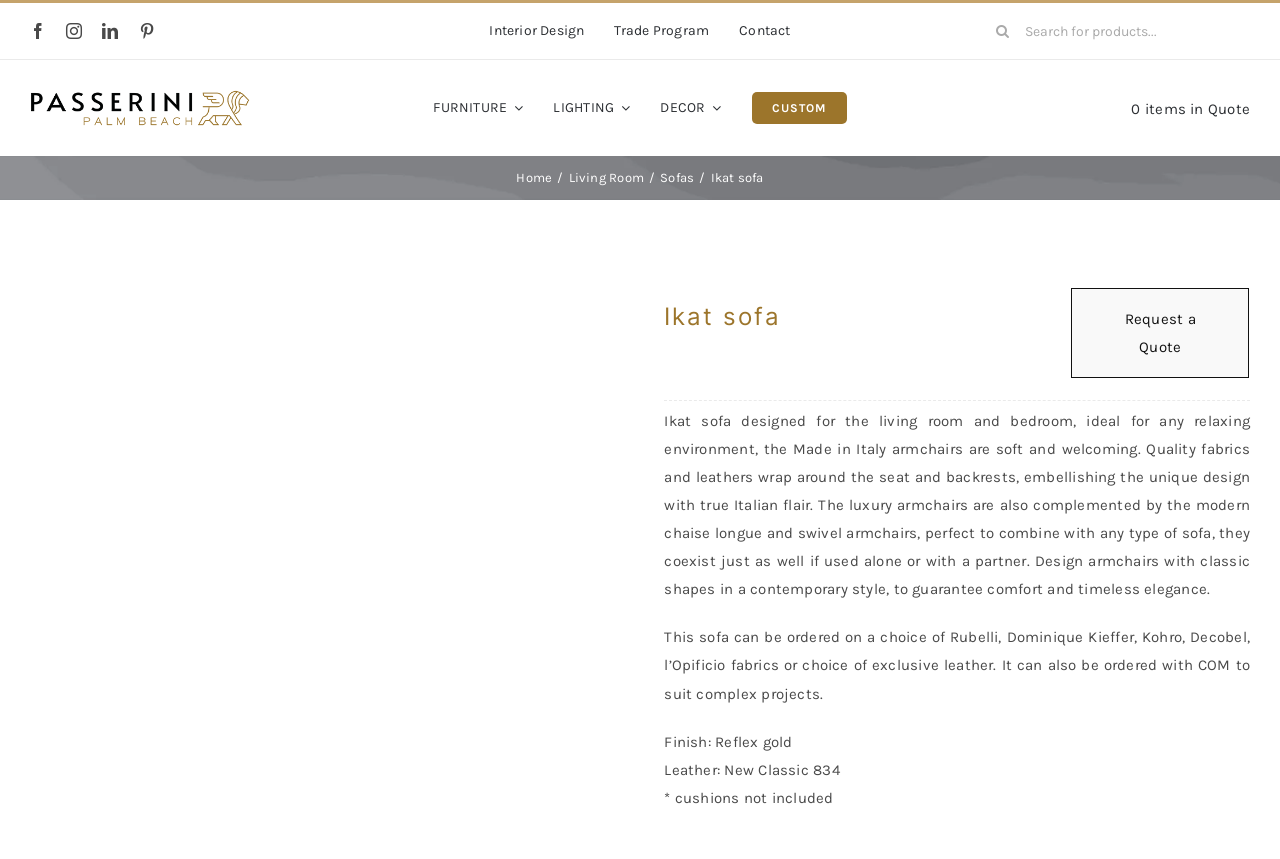Point out the bounding box coordinates of the section to click in order to follow this instruction: "View Ikat sofa details".

[0.023, 0.314, 0.471, 0.335]